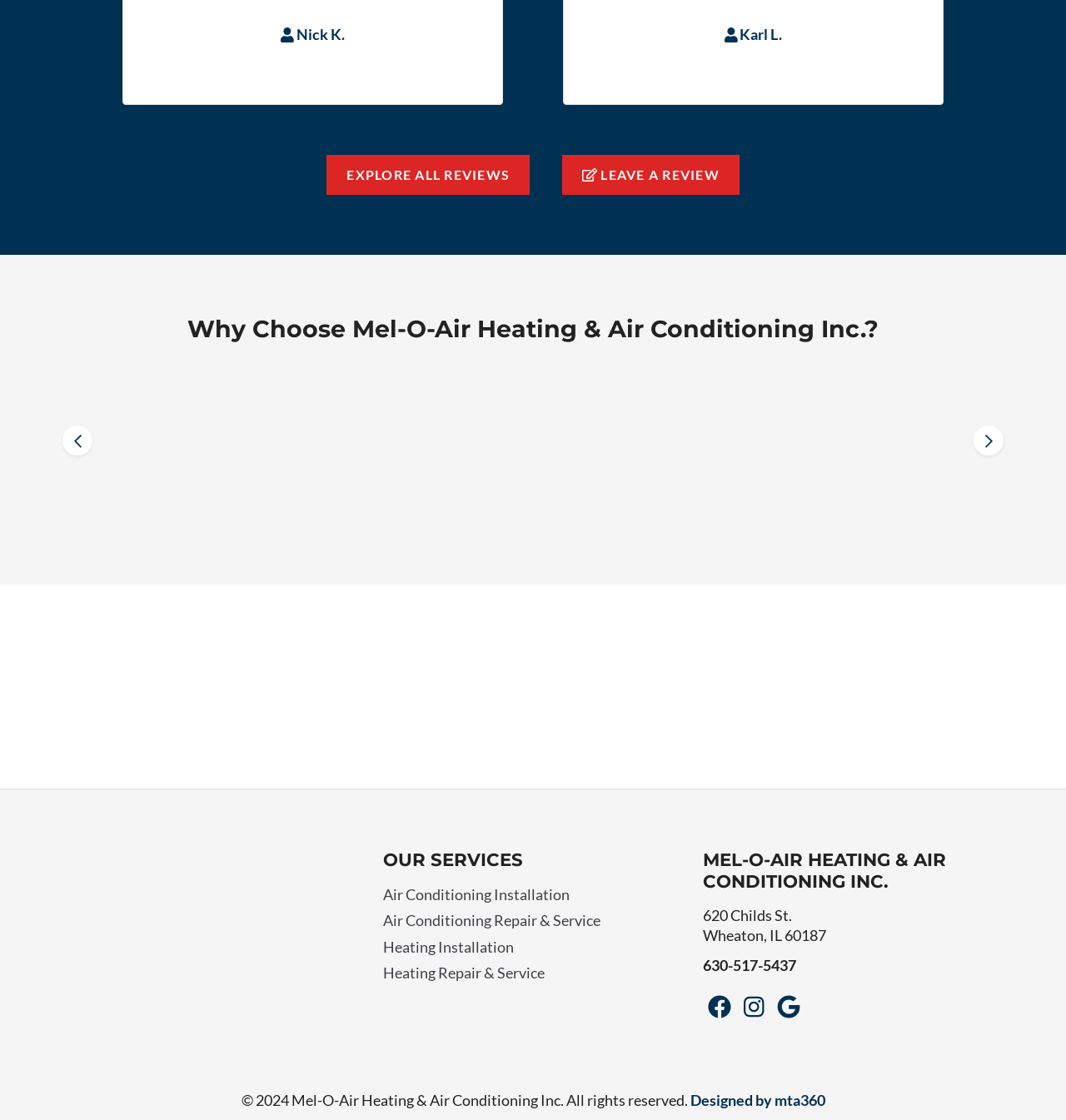Can you find the bounding box coordinates for the UI element given this description: "aria-label="Google Link""? Provide the coordinates as four float numbers between 0 and 1: [left, top, right, bottom].

[0.729, 0.886, 0.751, 0.911]